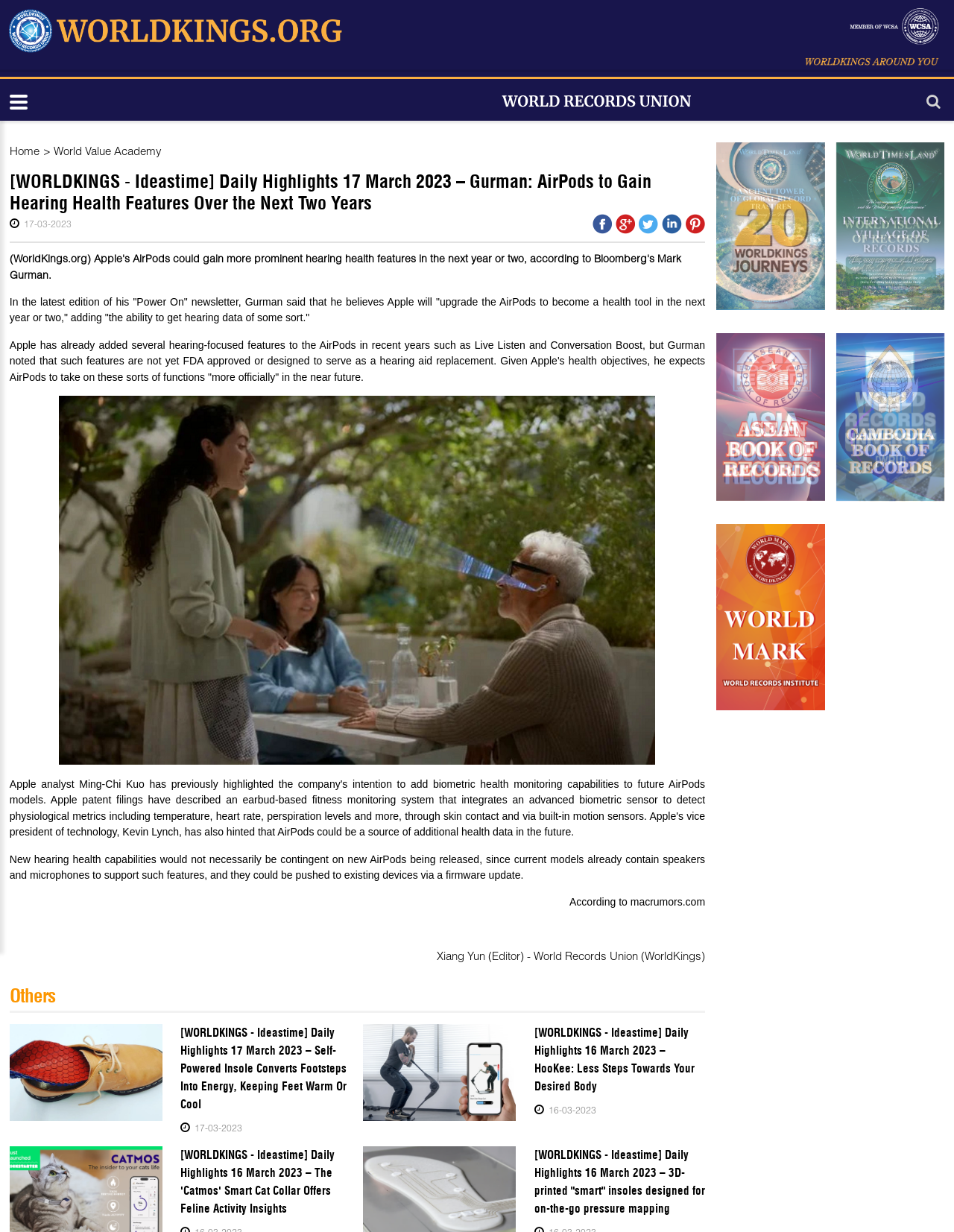What is the date of the daily highlights?
Carefully examine the image and provide a detailed answer to the question.

The date of the daily highlights can be found in the heading section of the webpage, which is '[WORLDKINGS - Ideastime] Daily Highlights 17 March 2023 – Gurman: AirPods to Gain Hearing Health Features Over the Next Two Years'. The date is mentioned as '17-03-2023'.